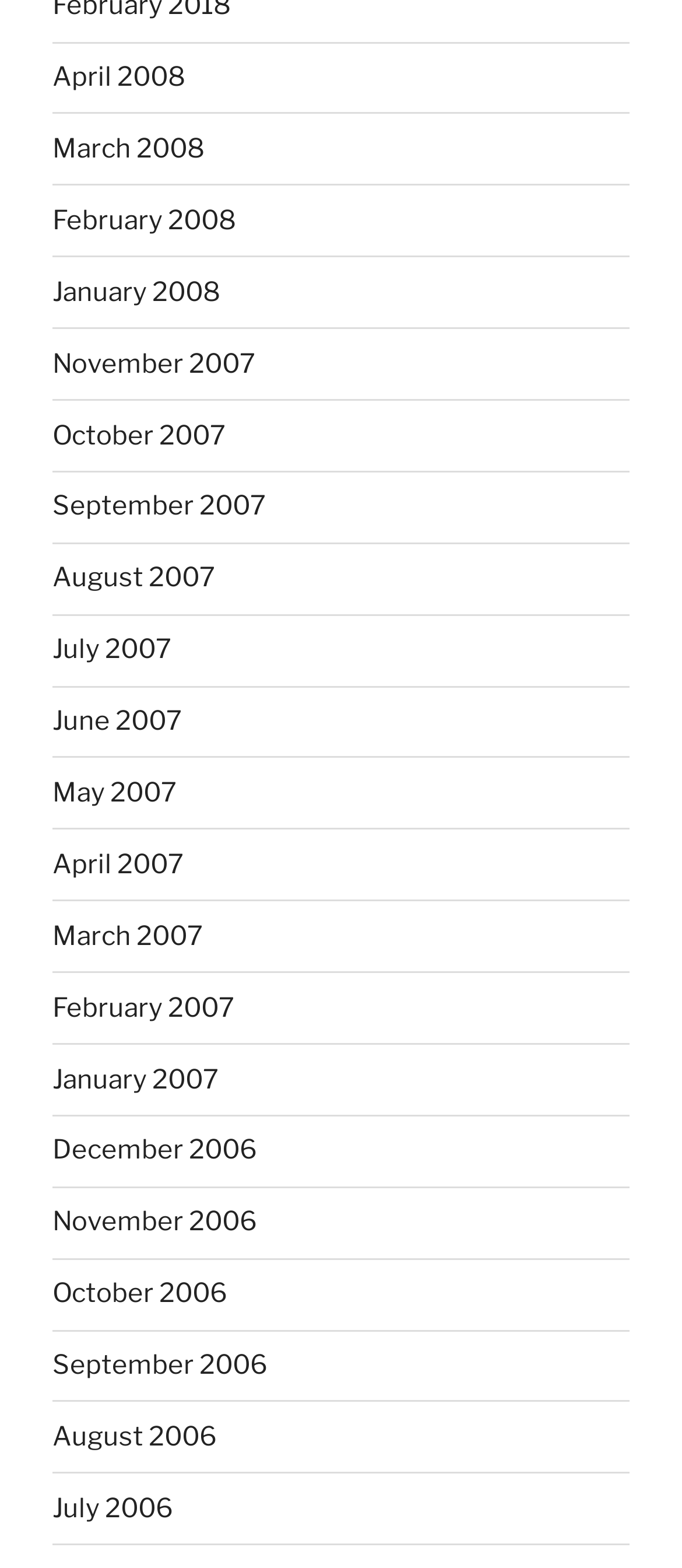Identify the bounding box for the described UI element: "September 2007".

[0.077, 0.313, 0.39, 0.333]